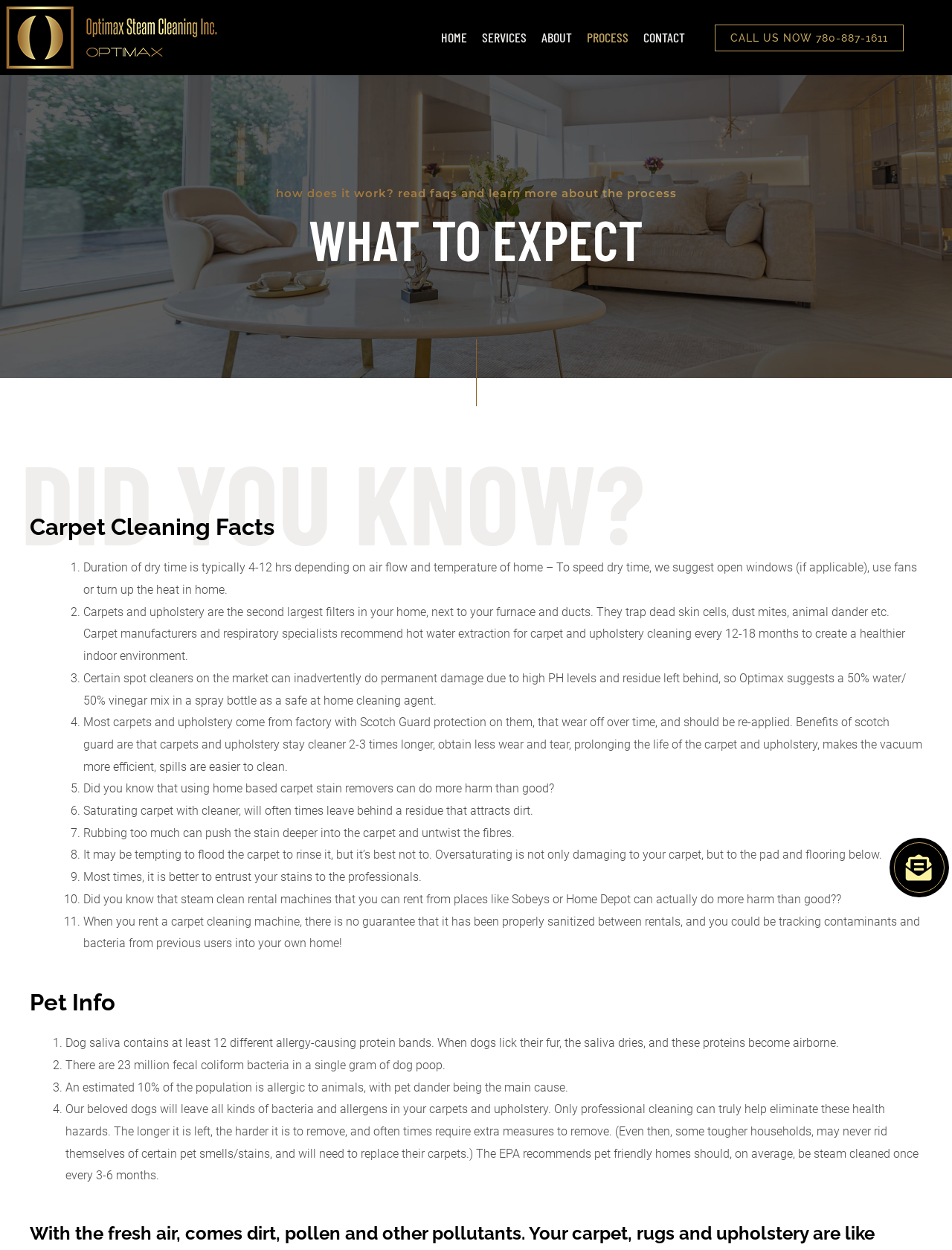Bounding box coordinates are specified in the format (top-left x, top-left y, bottom-right x, bottom-right y). All values are floating point numbers bounded between 0 and 1. Please provide the bounding box coordinate of the region this sentence describes: alt="Optimax Steam Cleaning"

[0.0, 0.024, 0.234, 0.035]